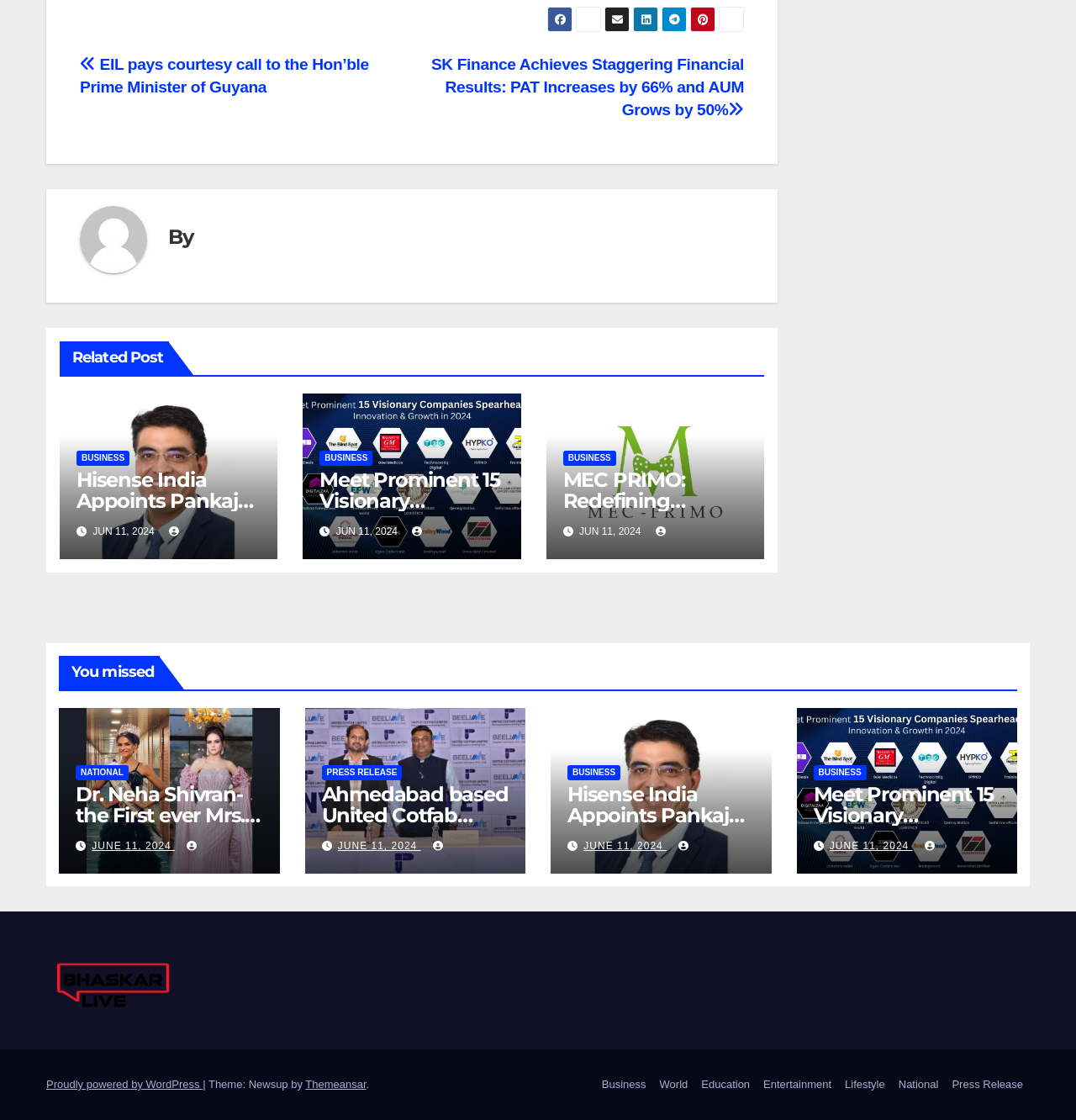From the webpage screenshot, predict the bounding box coordinates (top-left x, top-left y, bottom-right x, bottom-right y) for the UI element described here: Proudly powered by WordPress

[0.043, 0.963, 0.188, 0.974]